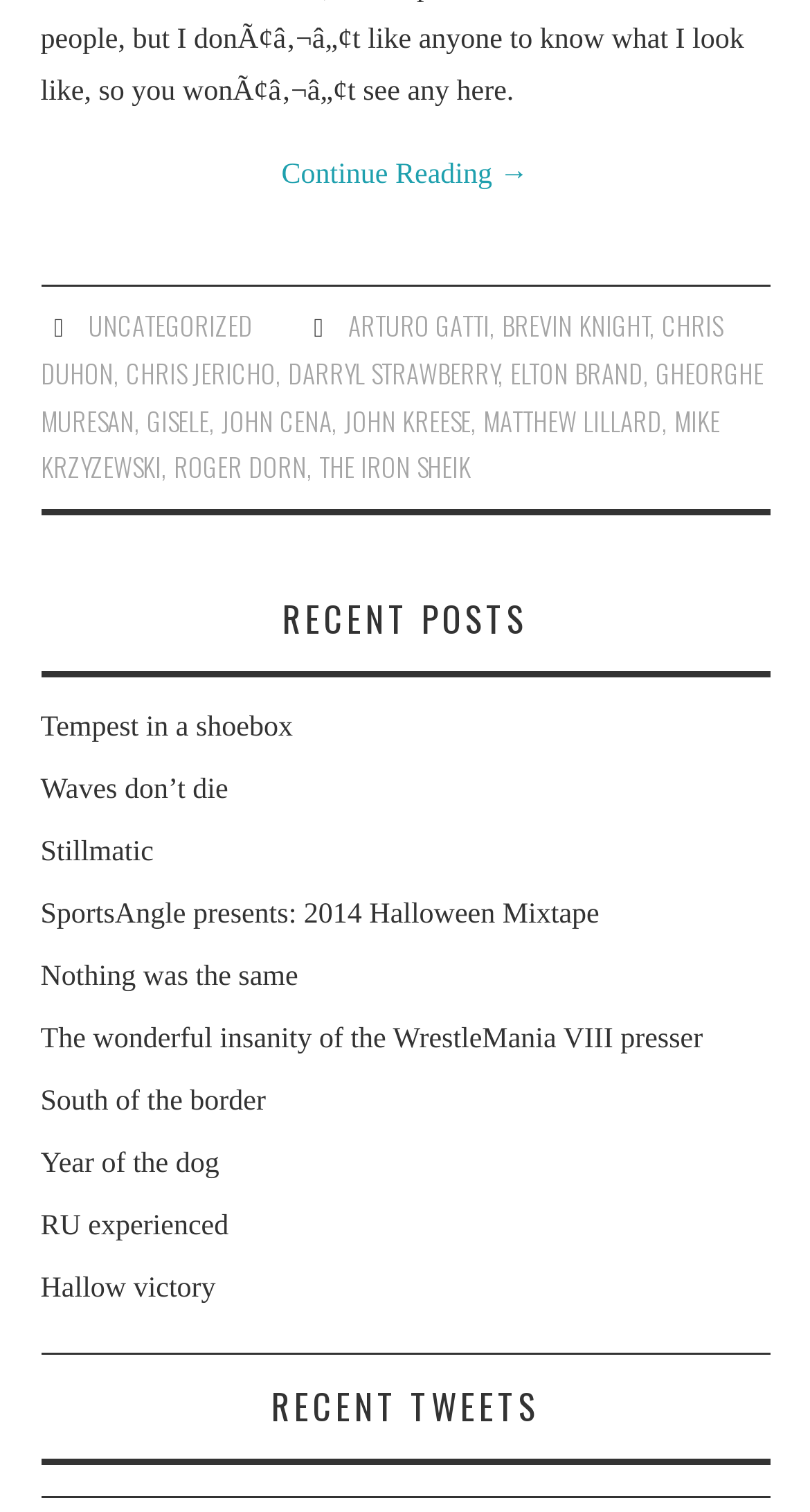Can you determine the bounding box coordinates of the area that needs to be clicked to fulfill the following instruction: "Read the 'Tempest in a shoebox' post"?

[0.05, 0.472, 0.362, 0.492]